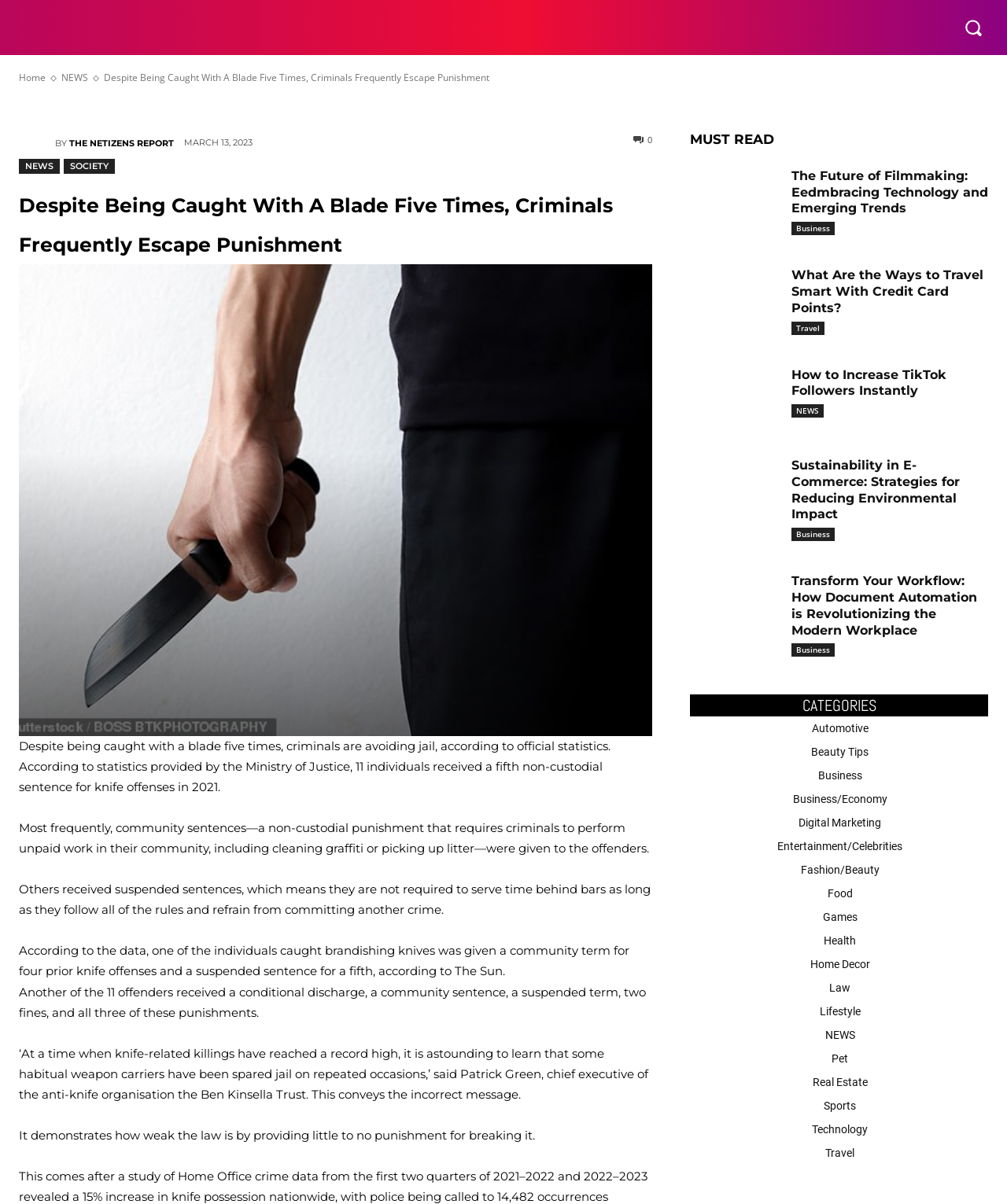What is the category of the article 'The Future of Filmmaking: Eedmbracing Technology and Emerging Trends'?
Based on the image, give a concise answer in the form of a single word or short phrase.

Business